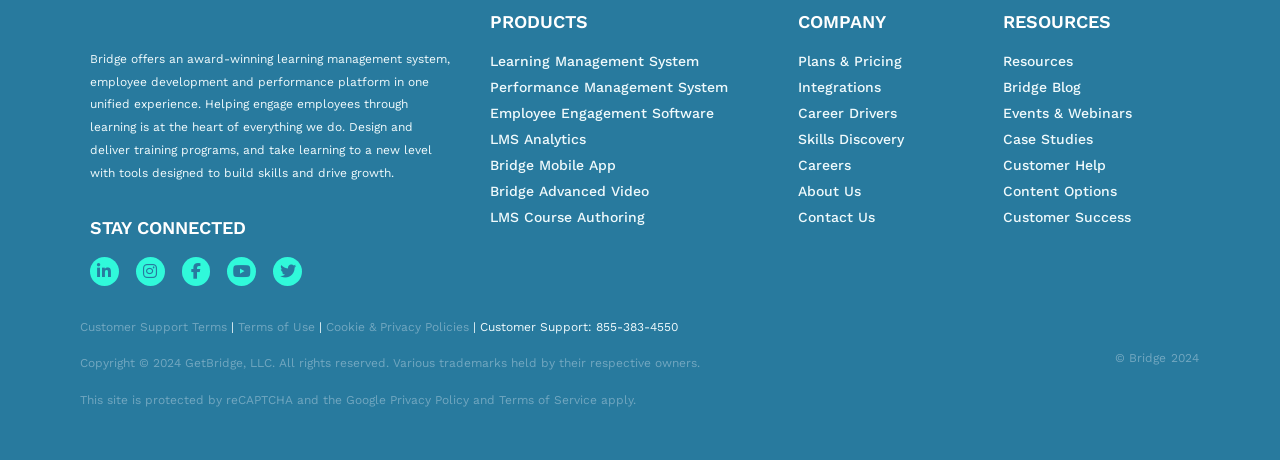Locate the bounding box coordinates of the item that should be clicked to fulfill the instruction: "View the Learning Management System page".

[0.383, 0.11, 0.608, 0.156]